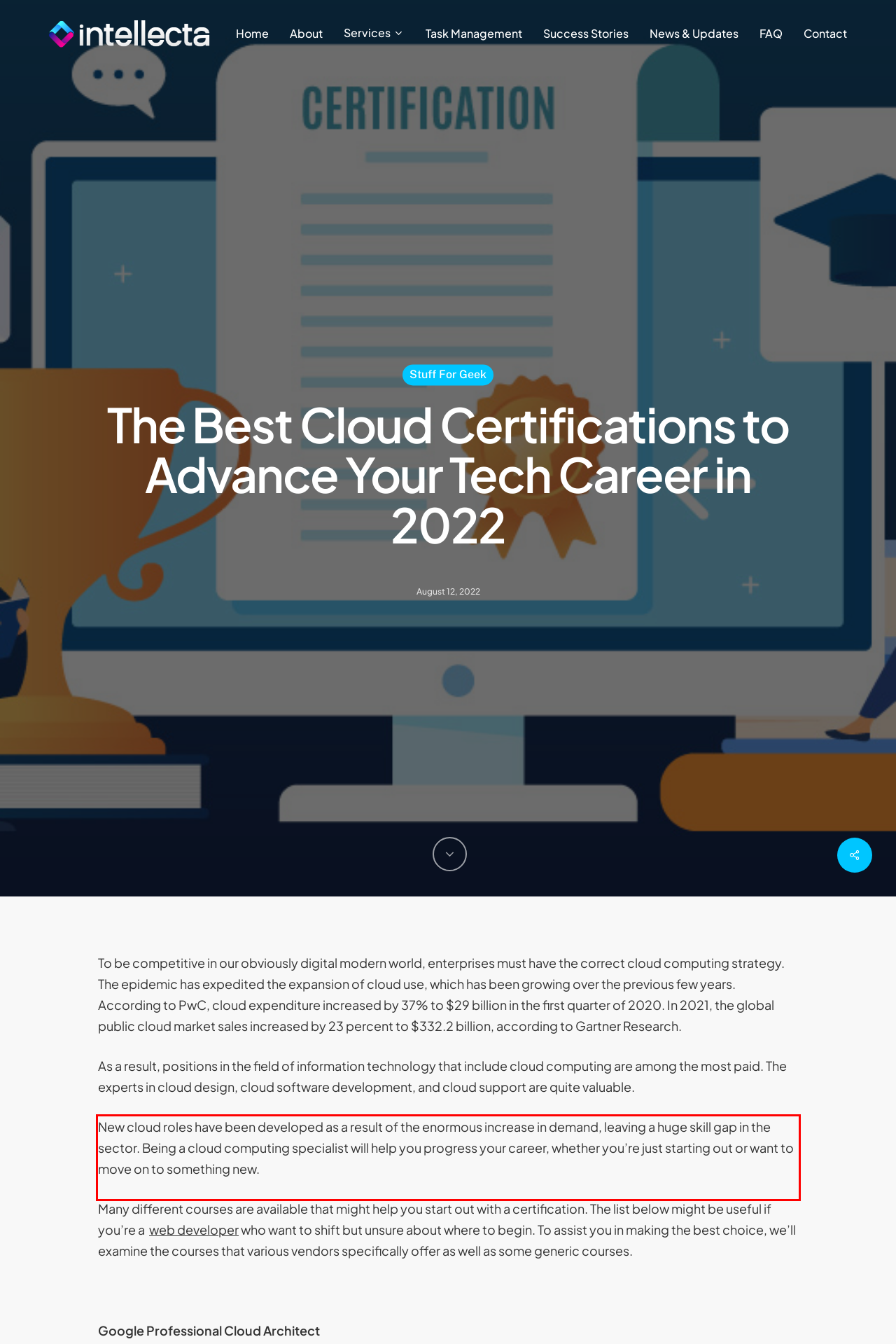You have a screenshot of a webpage with a UI element highlighted by a red bounding box. Use OCR to obtain the text within this highlighted area.

New cloud roles have been developed as a result of the enormous increase in demand, leaving a huge skill gap in the sector. Being a cloud computing specialist will help you progress your career, whether you’re just starting out or want to move on to something new.